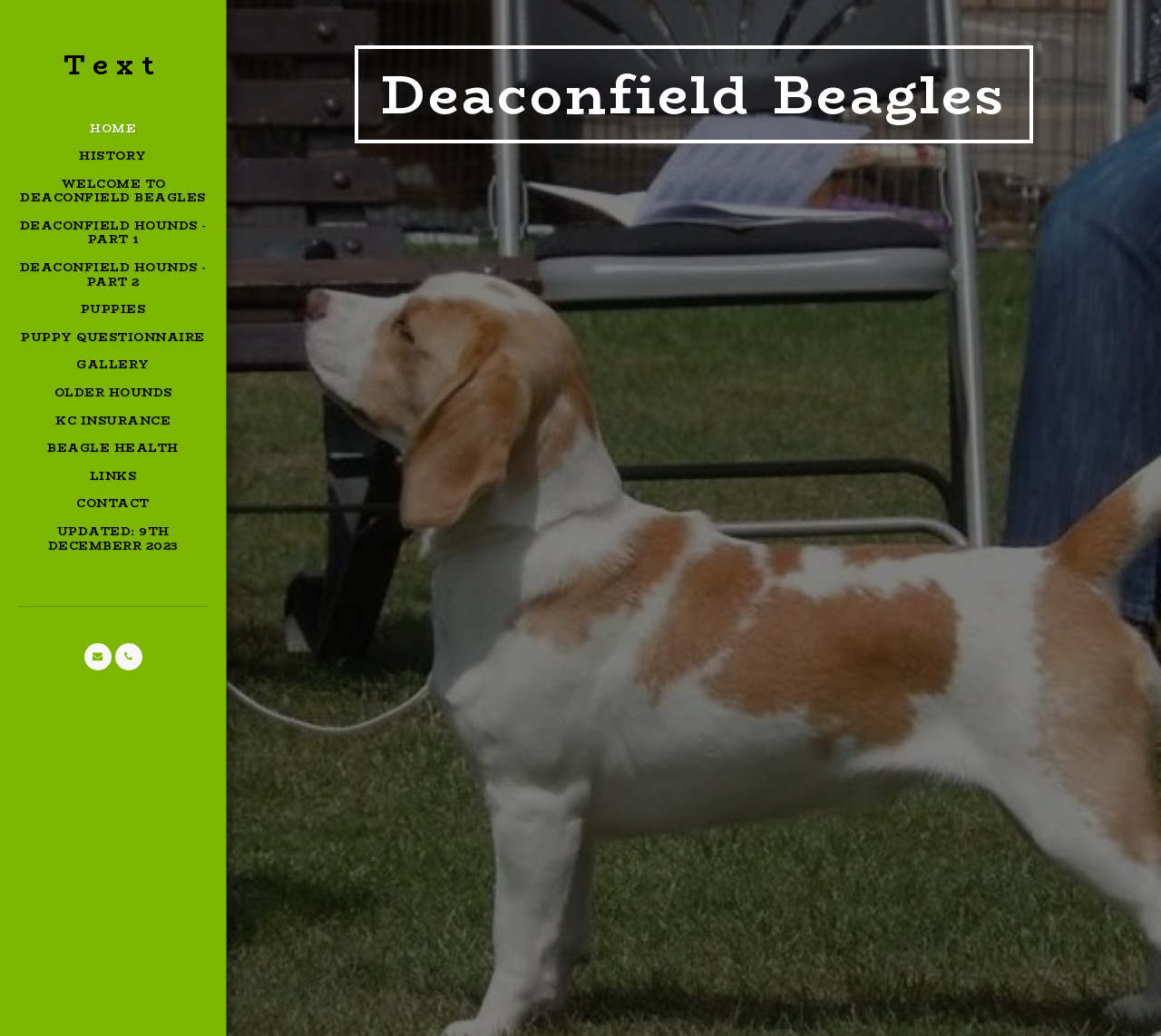Kindly respond to the following question with a single word or a brief phrase: 
How many buttons are there on the webpage?

2